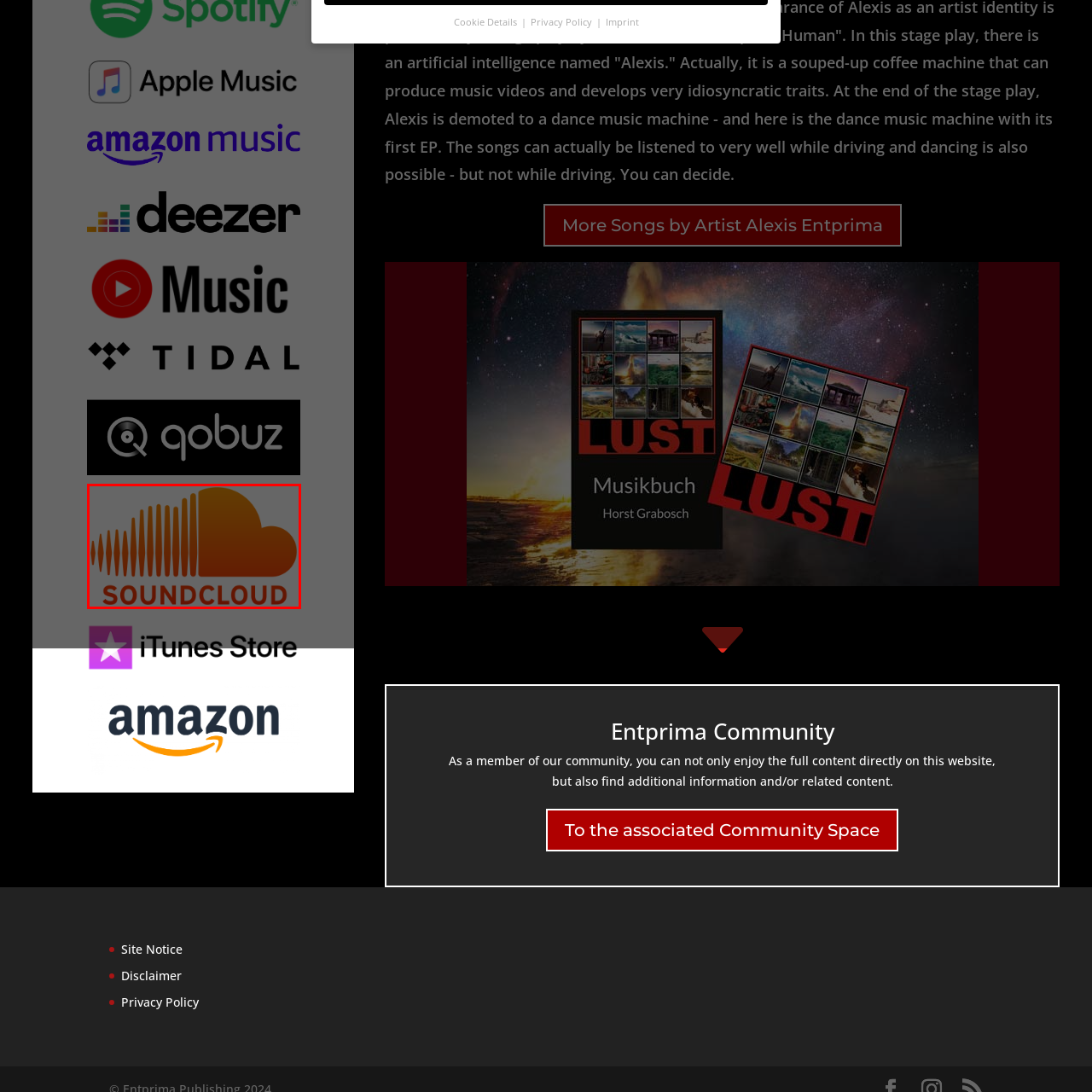What is written below the cloud icon?
Study the image framed by the red bounding box and answer the question in detail, relying on the visual clues provided.

Below the cloud icon, the word 'SOUNDCLOUD' is written in bold, capital letters, reinforcing the brand's identity and making it clear that the image is associated with the SoundCloud platform.